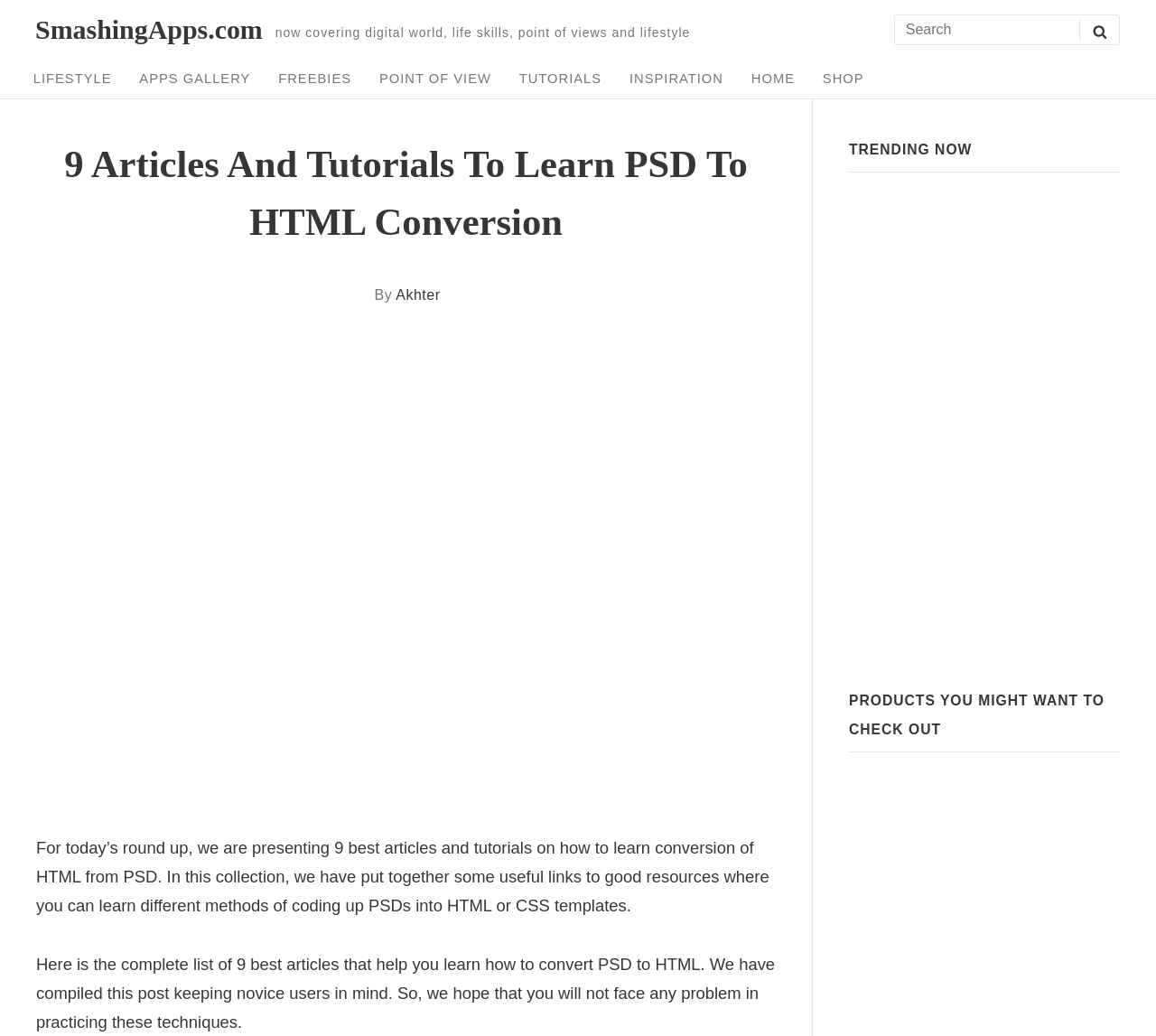What is the author of the article?
Using the visual information, answer the question in a single word or phrase.

Akhter